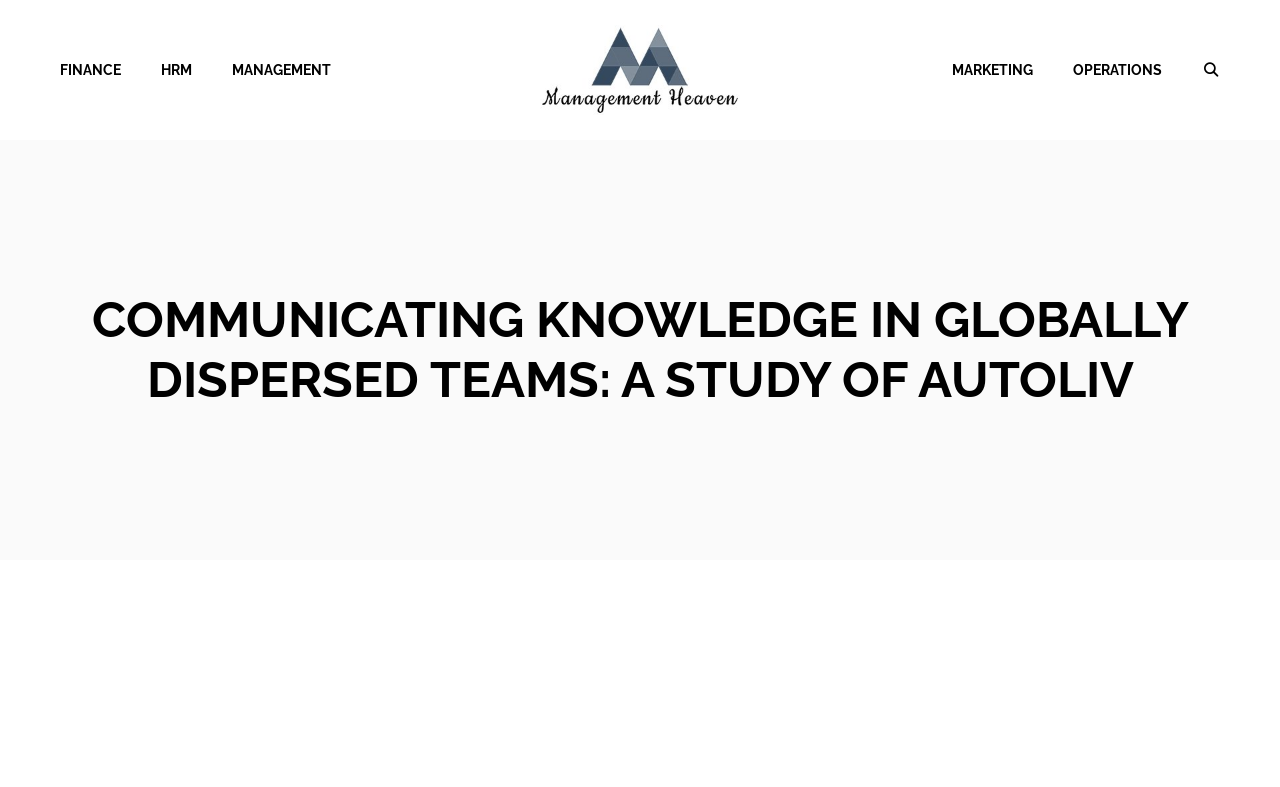What is the topic of the study mentioned on the page?
Refer to the image and answer the question using a single word or phrase.

Autoliv